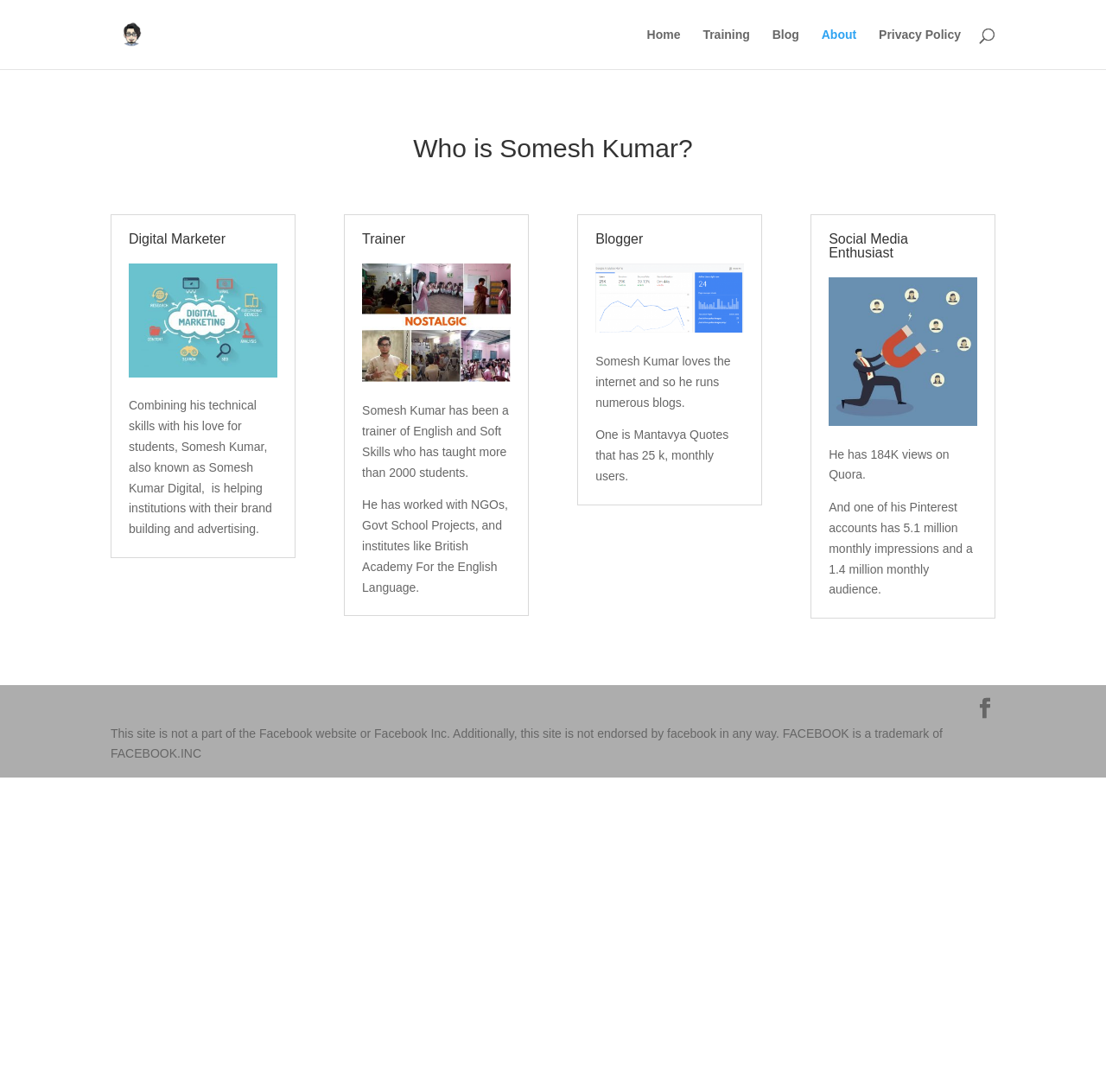Predict the bounding box of the UI element that fits this description: "Blog".

[0.698, 0.026, 0.723, 0.063]